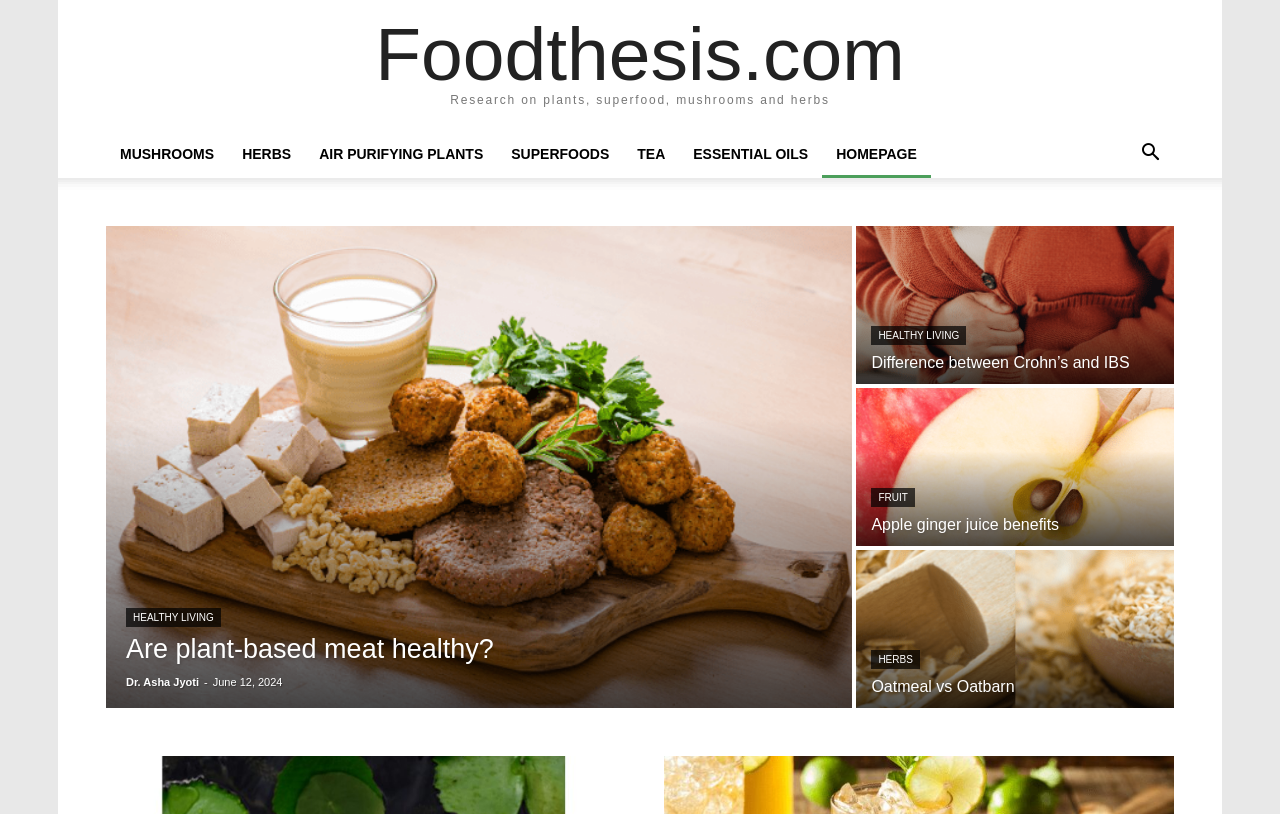What is the title of the first article?
Look at the image and answer the question using a single word or phrase.

Are plant-based meat healthy?